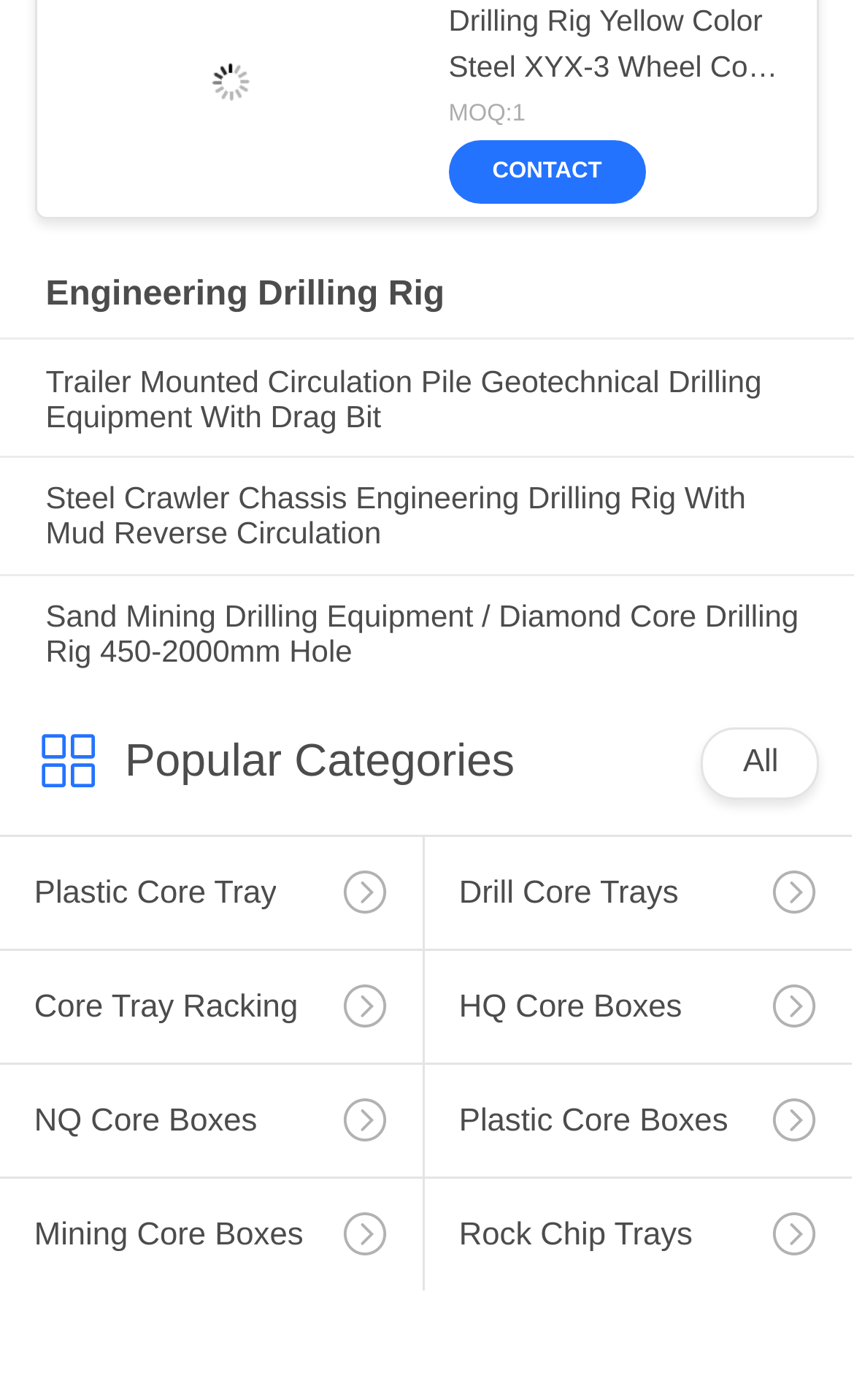Please identify the bounding box coordinates of the region to click in order to complete the given instruction: "Select All categories". The coordinates should be four float numbers between 0 and 1, i.e., [left, top, right, bottom].

[0.87, 0.531, 0.911, 0.557]